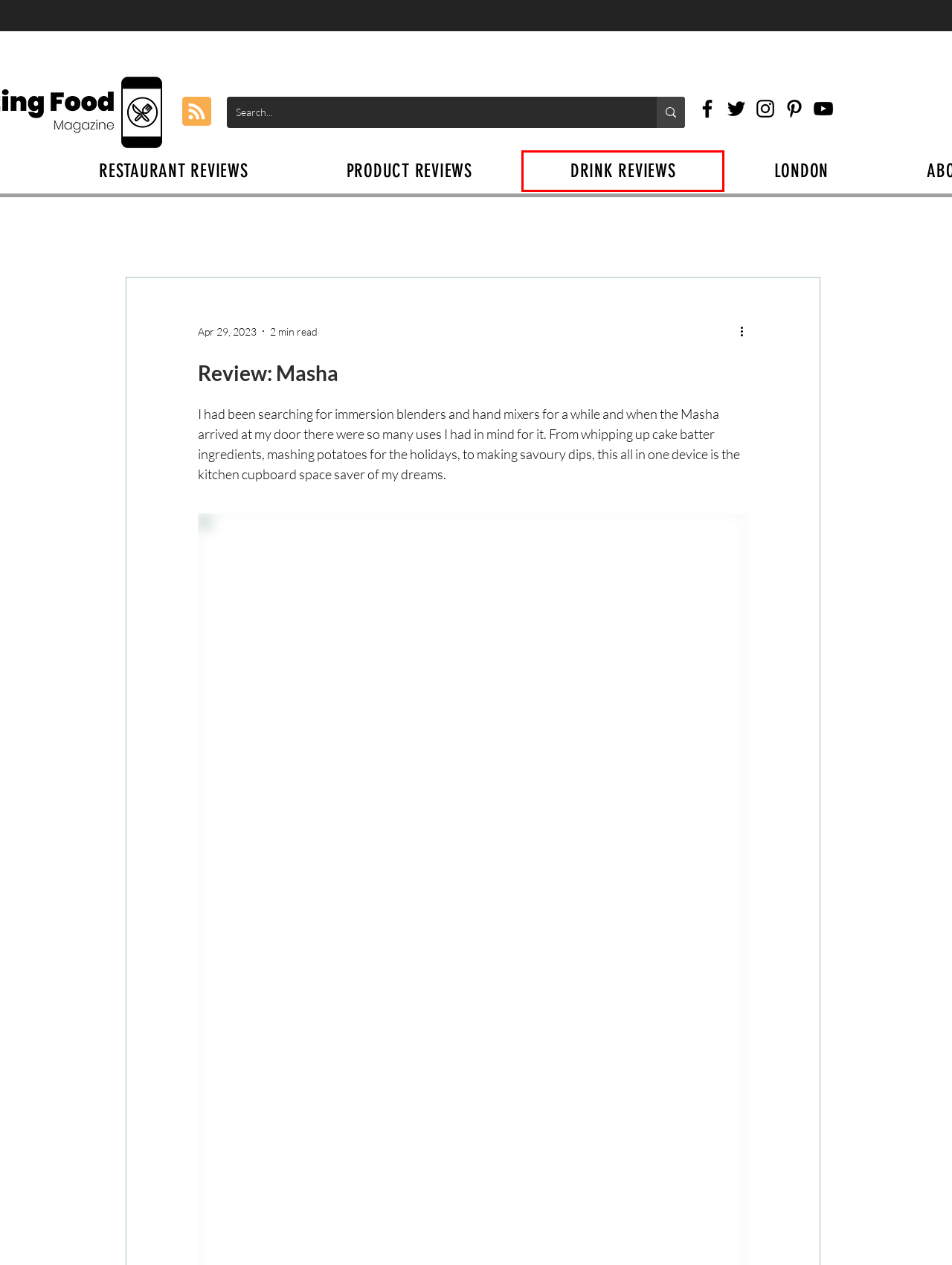With the provided screenshot showing a webpage and a red bounding box, determine which webpage description best fits the new page that appears after clicking the element inside the red box. Here are the options:
A. DRINK REVIEWS | Chatting Food Mag
B. ABOUT | Chatting Food Magazine
C. ALYSSA LEANNE
D. Chatting Food Magazine | best restaurants
E. LONDON | Chatting Food Mag
F. PRODUCT REVIEWS | Chatting Food Mag
G. RESTAURANT REVIEWS | Chatting Food Mag
H. shop - Masha

A